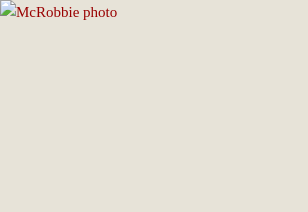Offer a detailed narrative of the image's content.

The image titled “McRobbie photo” features an individual prominently associated with Indiana University. This accompanies an article detailing a variety of recent achievements and events at the university. Notably, the text surrounding the image mentions President Michael McRobbie, who is highlighted for his role as a guest host on the WFIU radio program "Just You and Me with Joe Bourne," where he played his favorite rock songs from his college years on March 5, 2010. The broader context also includes recognition for the Indiana University Bloomington Libraries, a significant gift to the athletics department, and construction plans for a new music studio building, emphasizing the university's commitment to excellence in education and community engagement.